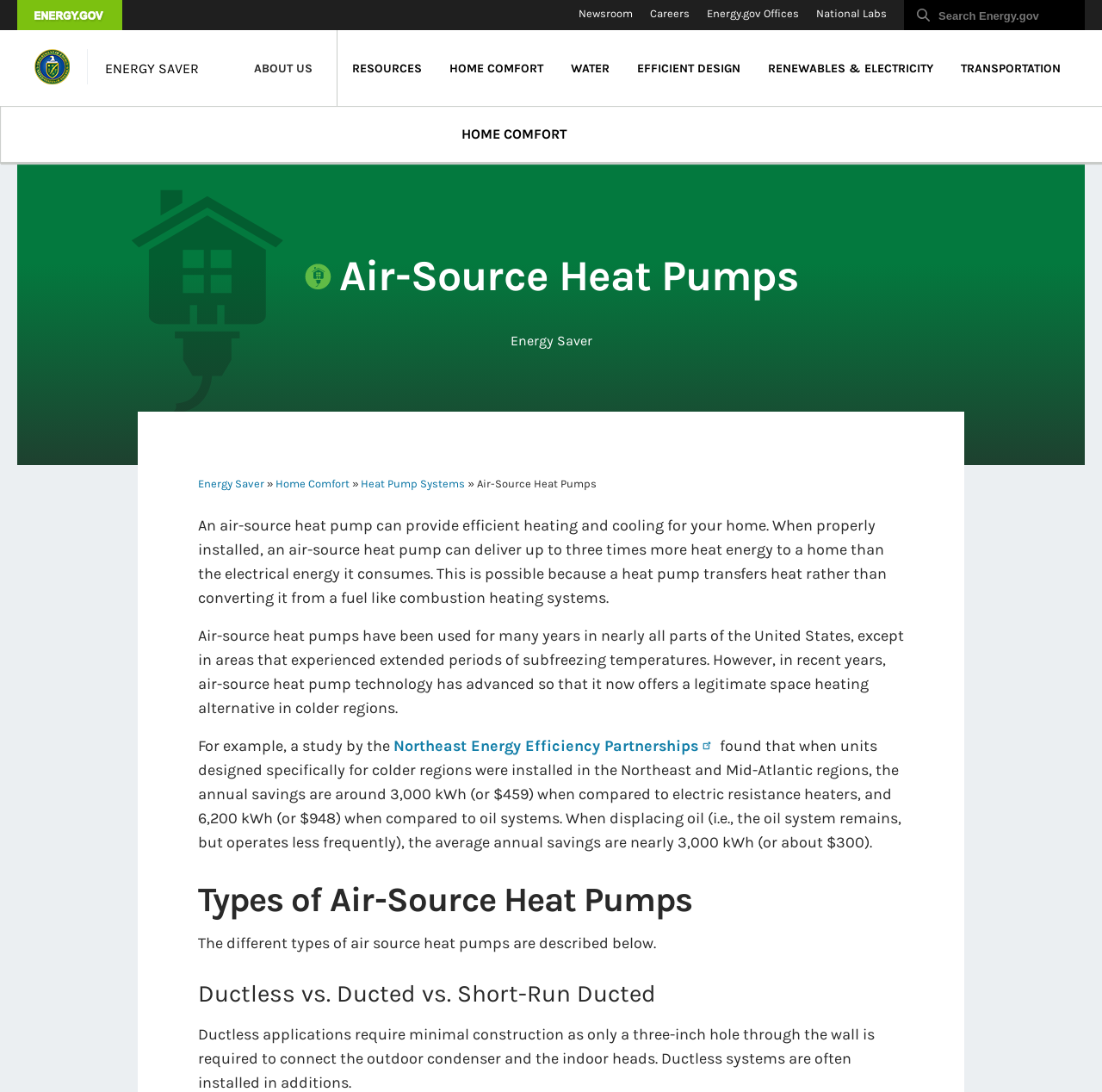What is the benefit of using air-source heat pumps in colder regions? Based on the screenshot, please respond with a single word or phrase.

Annual savings of around 3,000 kWh